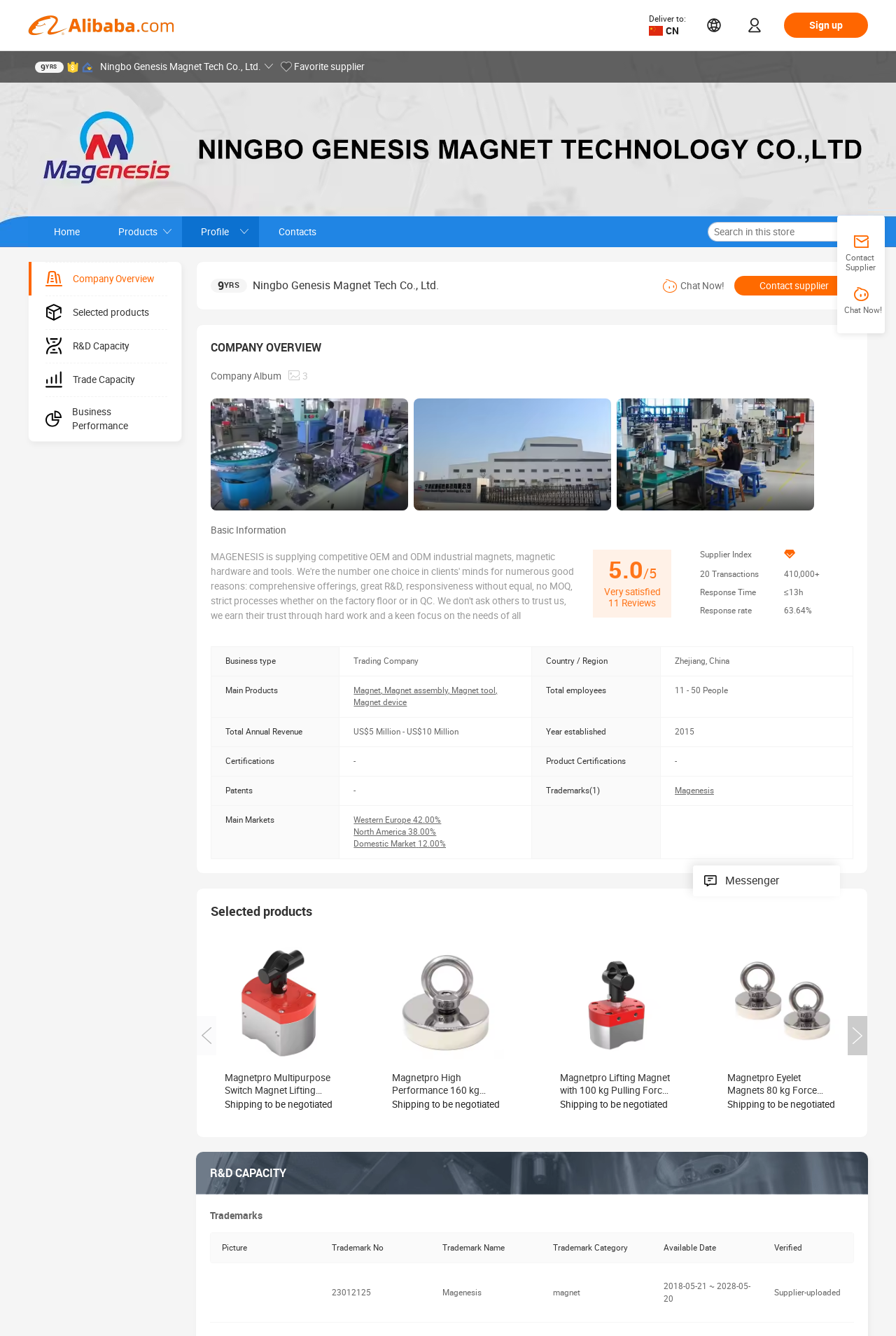Provide the bounding box coordinates for the area that should be clicked to complete the instruction: "Chat now".

[0.74, 0.208, 0.809, 0.22]